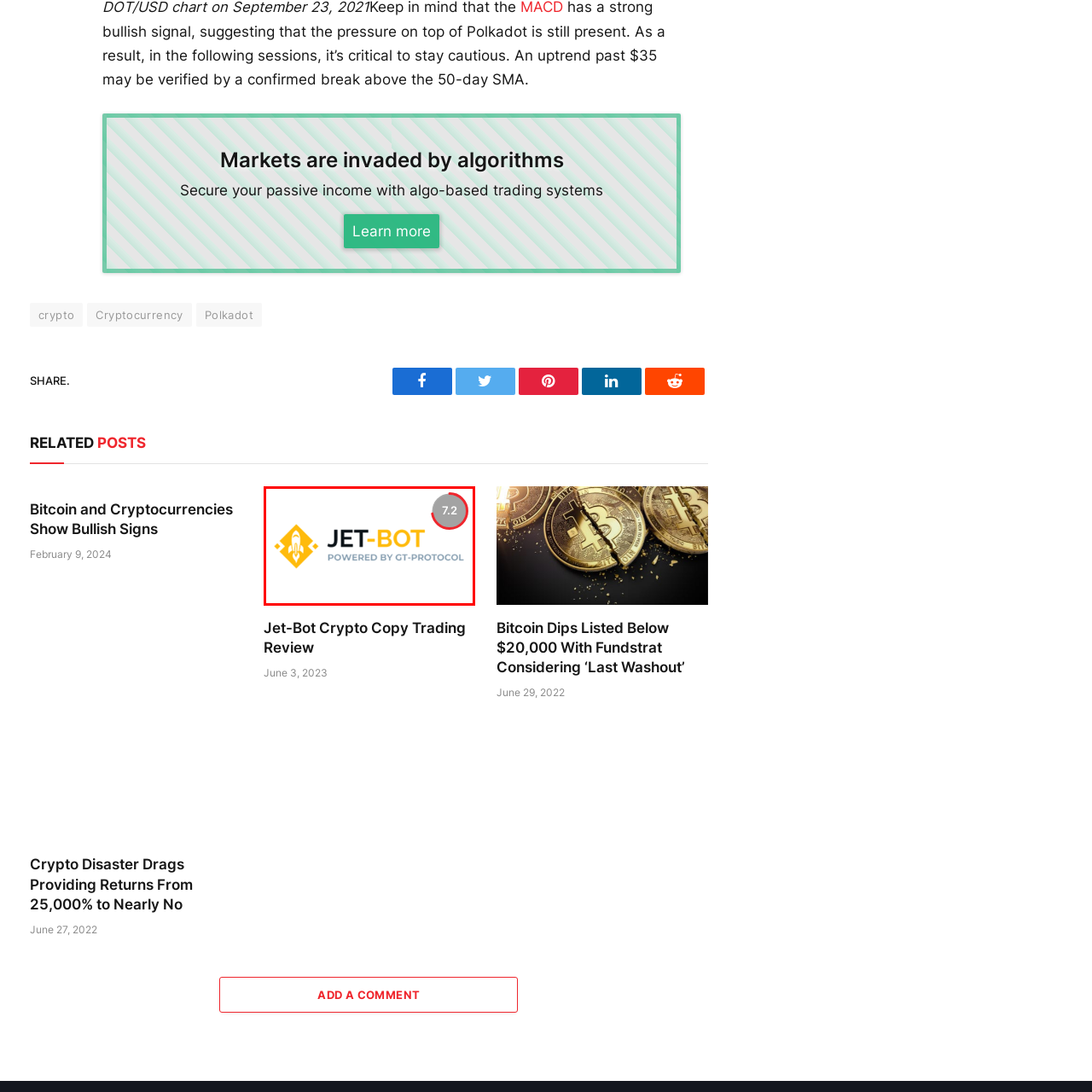Offer a detailed explanation of the image encased within the red boundary.

The image features the logo and branding of JET-BOT, prominently displayed with the tagline "Powered by GT-Protocool." The logo is characterized by a stylized rocket icon enclosed within a diamond shape, symbolizing innovation and forward momentum in the cryptocurrency trading space. Additionally, a circular rating indicator appears on the right side of the logo, showcasing a score of 7.2, which may reflect the platform’s performance or user satisfaction. This visual representation emphasizes JET-BOT’s credibility and modern approach to algorithm-based trading systems in the cryptocurrency market.